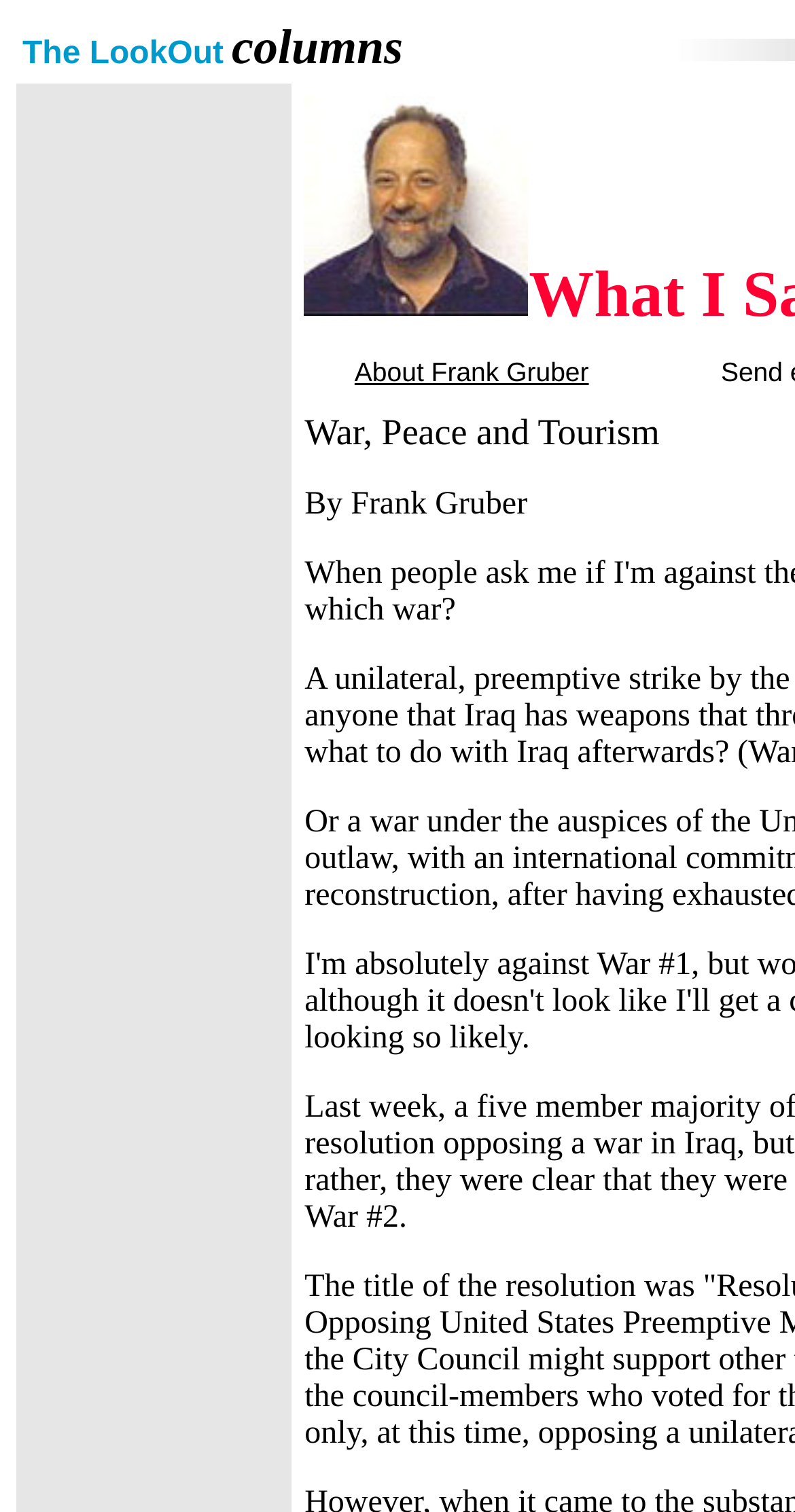Identify the bounding box for the described UI element. Provide the coordinates in (top-left x, top-left y, bottom-right x, bottom-right y) format with values ranging from 0 to 1: KAPREF Report Hotline

None